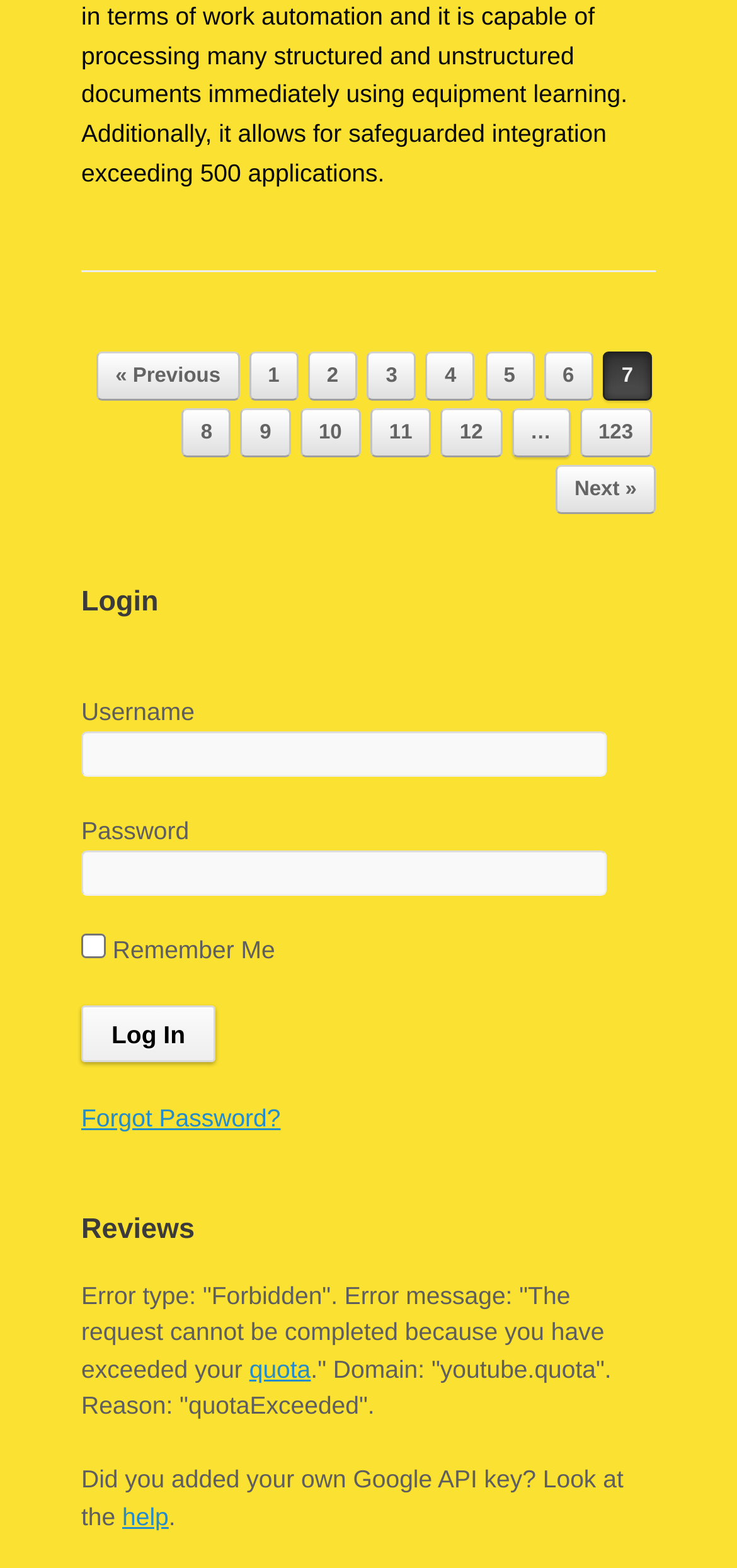Determine the bounding box coordinates of the element that should be clicked to execute the following command: "Click on the 'Forgot Password?' link".

[0.11, 0.704, 0.381, 0.722]